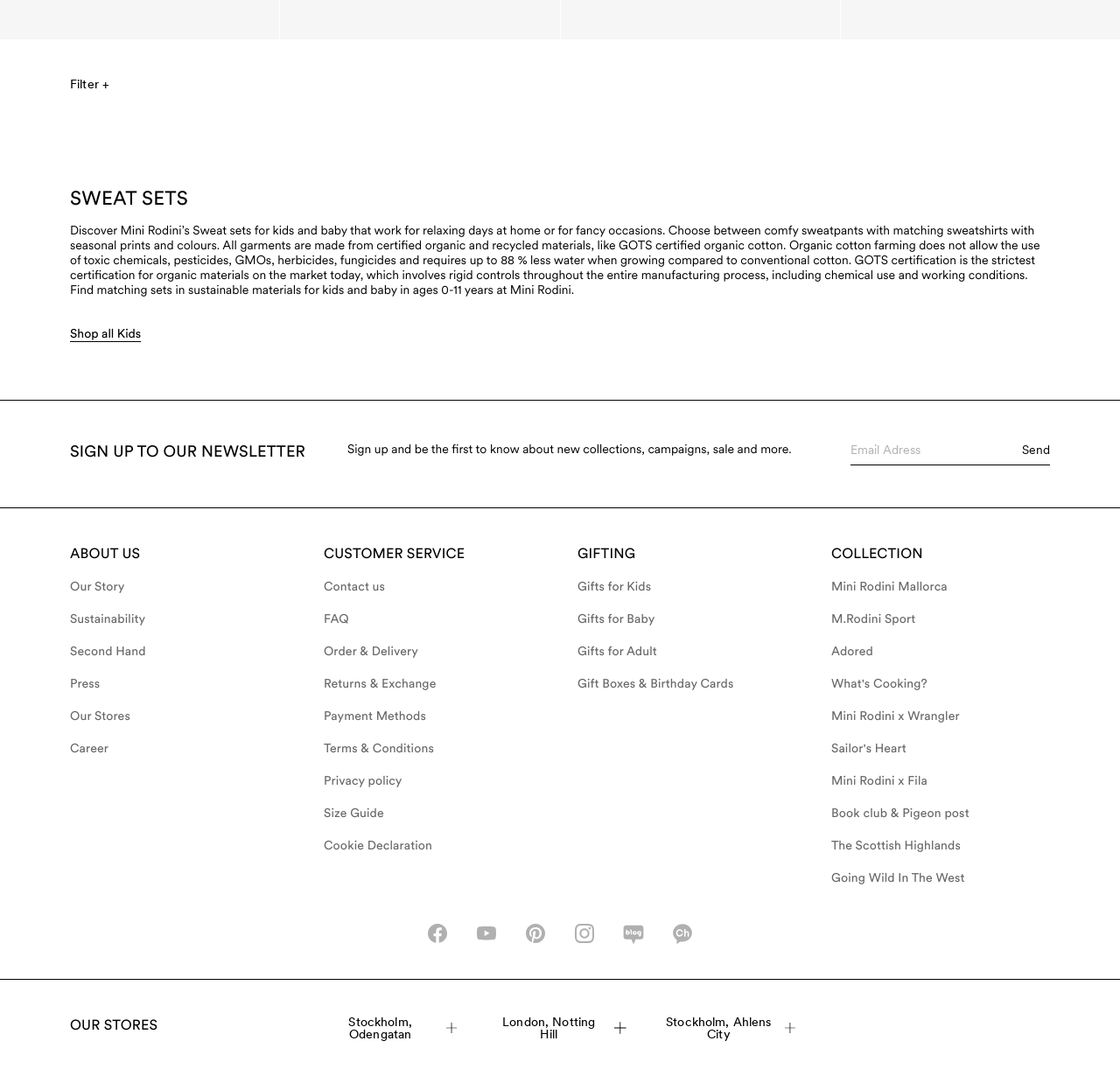How can I sign up for the newsletter?
Deliver a detailed and extensive answer to the question.

To sign up for the newsletter, I can enter my email address in the textbox labeled 'Email Adress' and then click the 'Send' button, which is located next to the textbox.